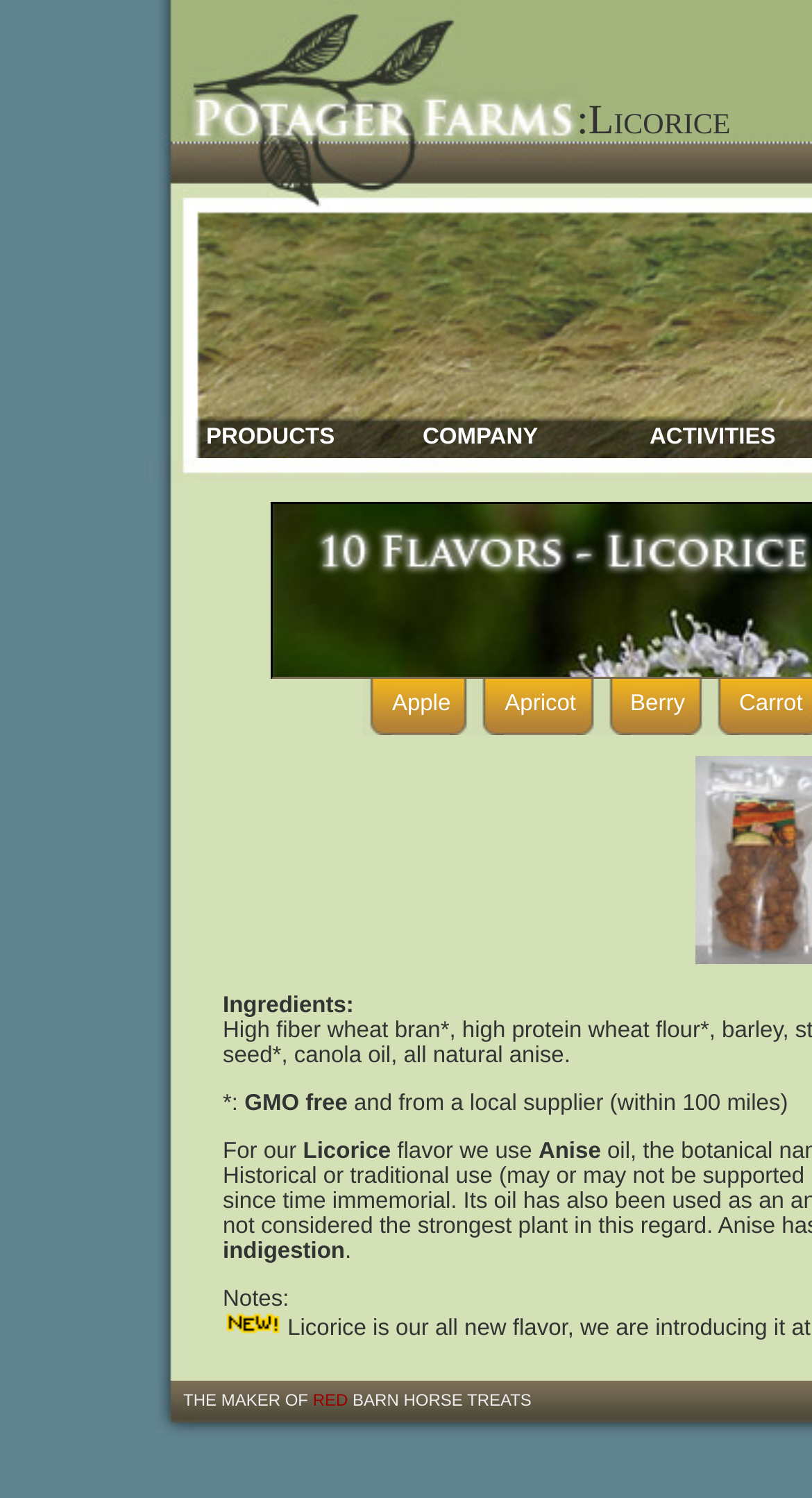Determine the bounding box coordinates of the region to click in order to accomplish the following instruction: "Learn about the 'COMPANY'". Provide the coordinates as four float numbers between 0 and 1, specifically [left, top, right, bottom].

[0.521, 0.284, 0.663, 0.3]